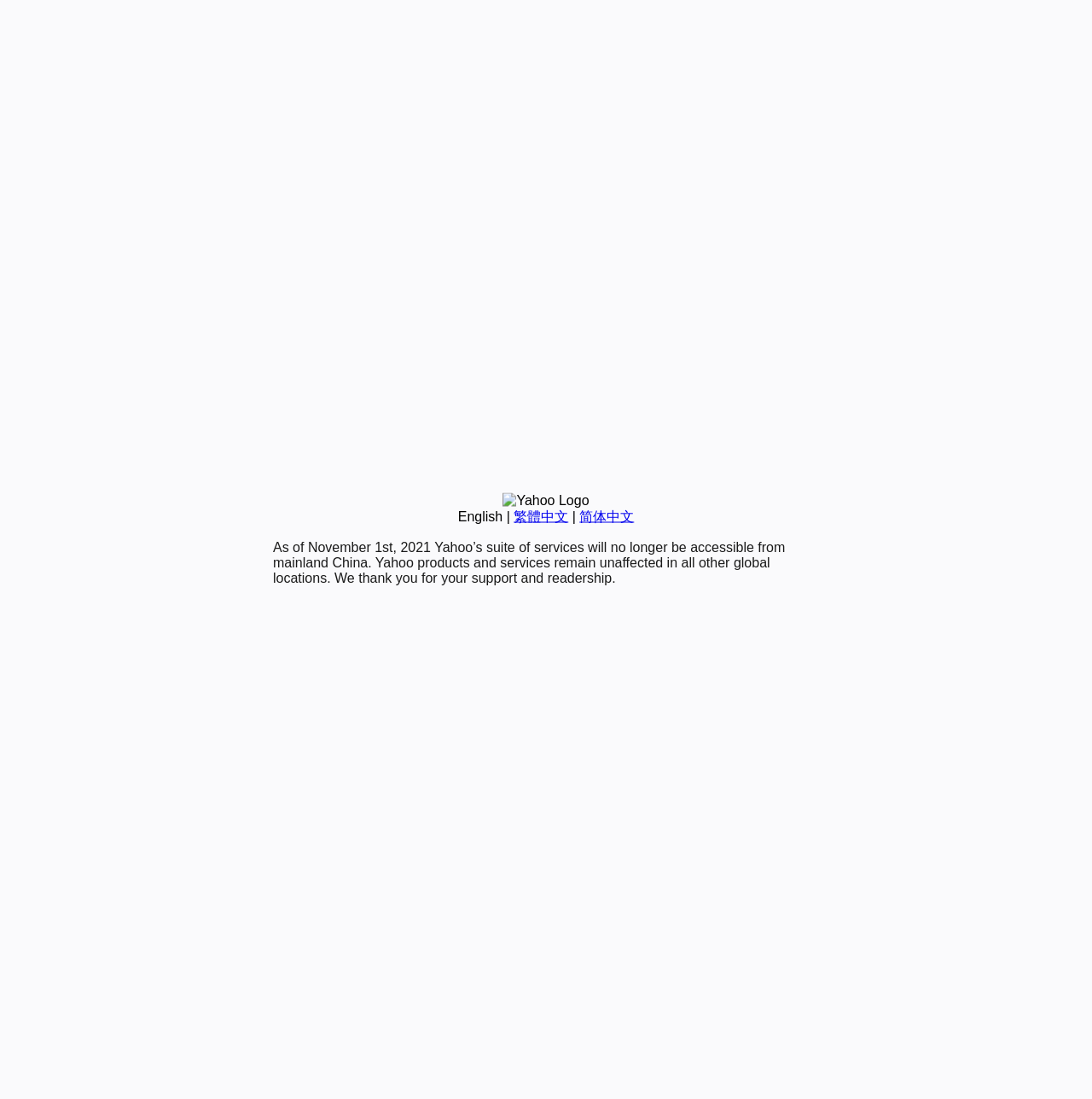Provide the bounding box coordinates for the UI element that is described as: "English".

[0.419, 0.463, 0.46, 0.476]